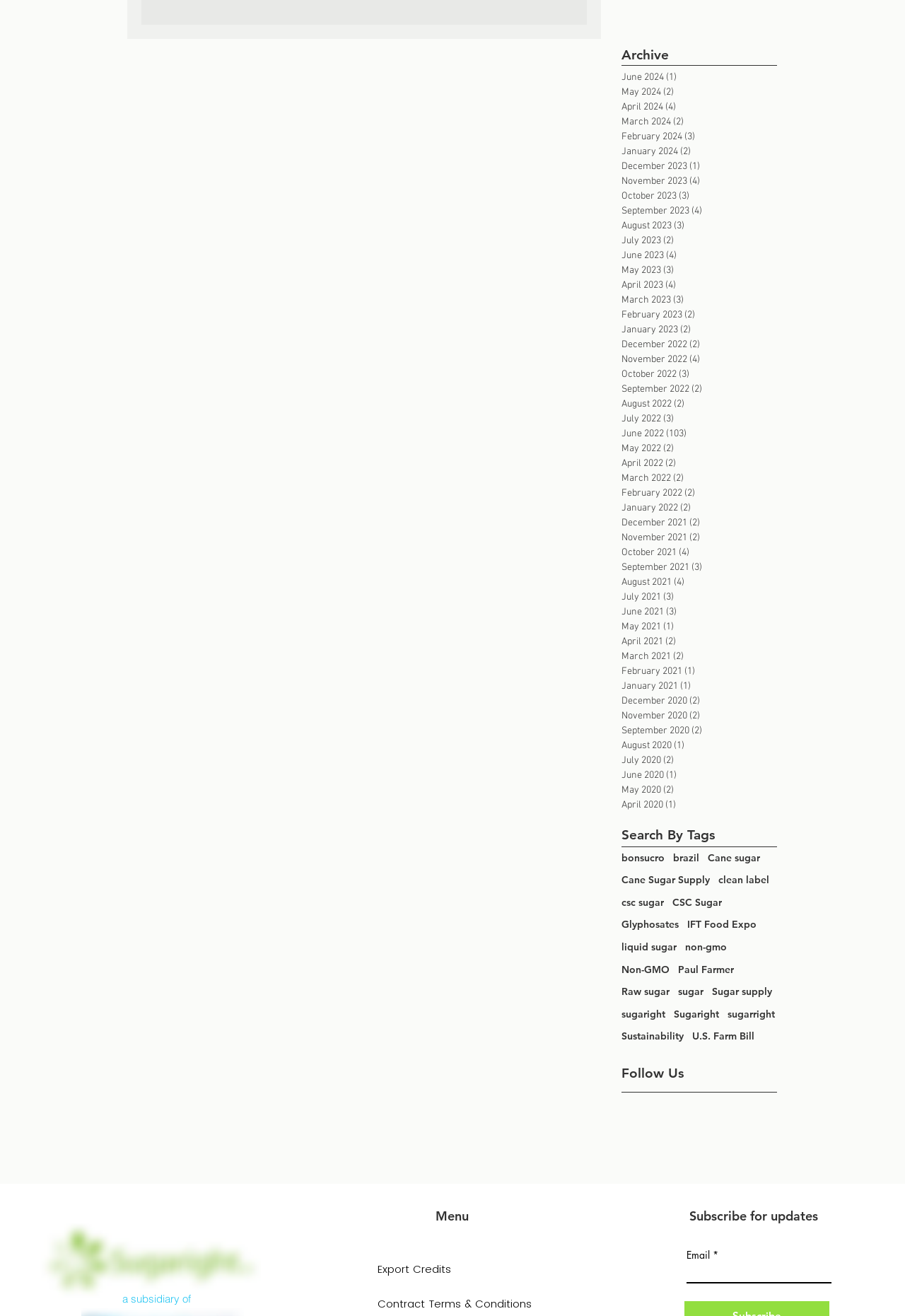How many tags are available for search?
Carefully analyze the image and provide a detailed answer to the question.

In the 'Search By Tags' section, there are 24 links to different tags, such as 'bonsucro', 'brazil', 'Cane sugar', etc. This indicates that there are 24 tags available for search.